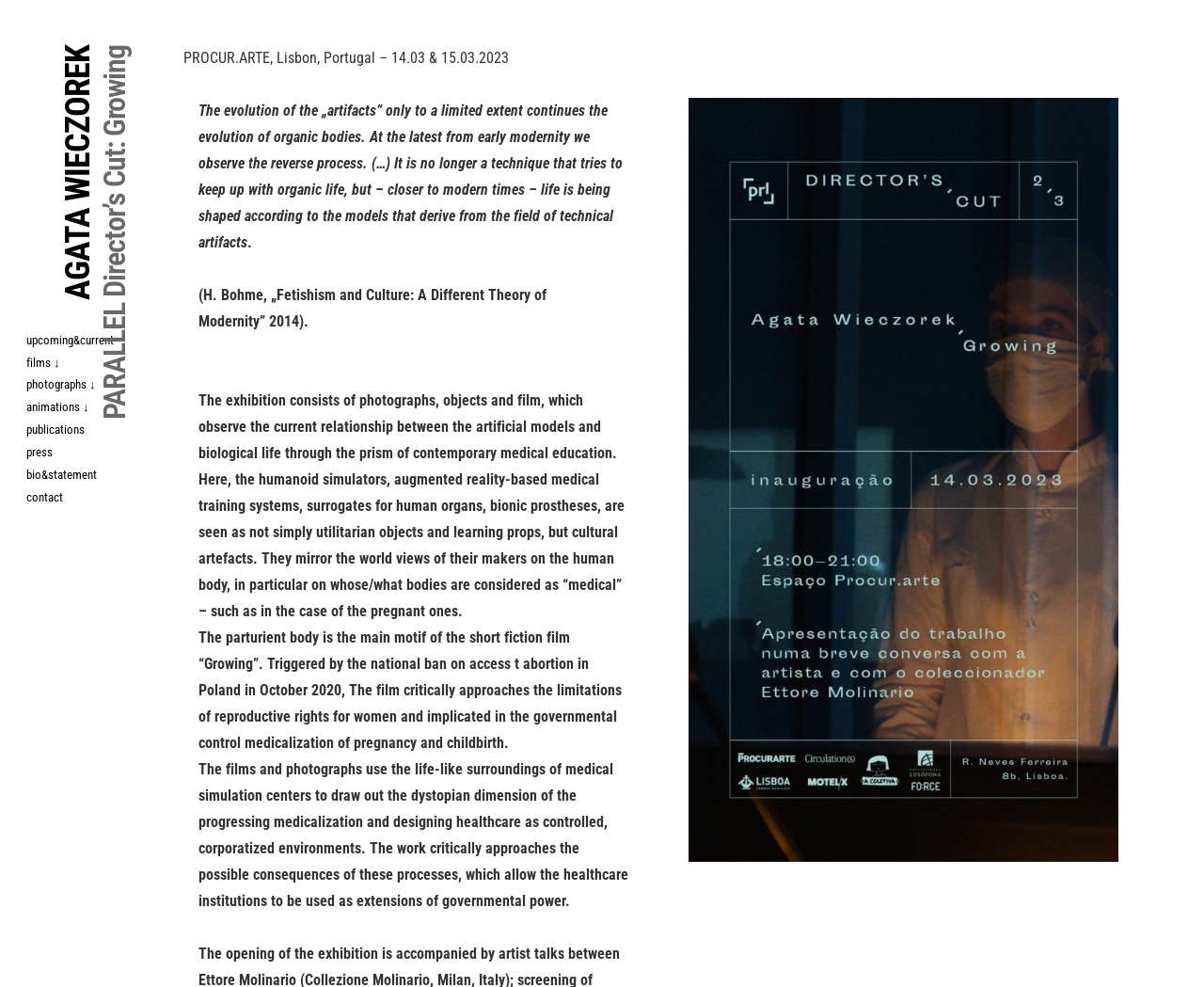Identify the bounding box coordinates of the area that should be clicked in order to complete the given instruction: "Explore films". The bounding box coordinates should be four float numbers between 0 and 1, i.e., [left, top, right, bottom].

[0.022, 0.357, 0.093, 0.379]